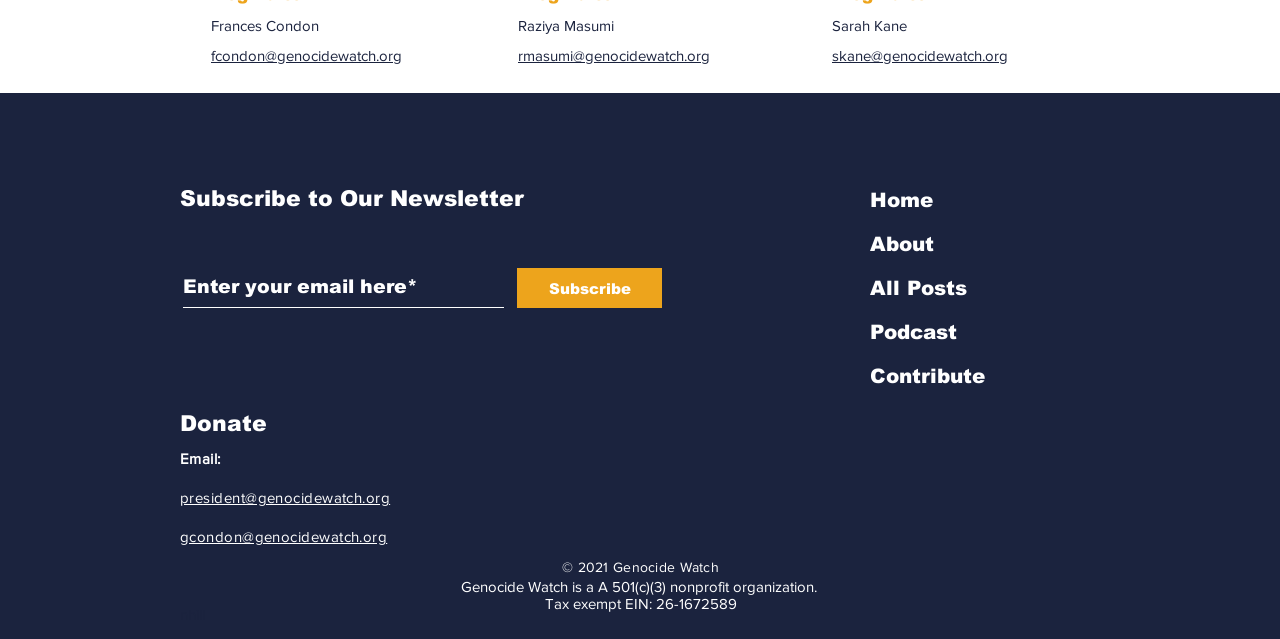What is the email address of the president?
Use the image to answer the question with a single word or phrase.

president@genocidewatch.org